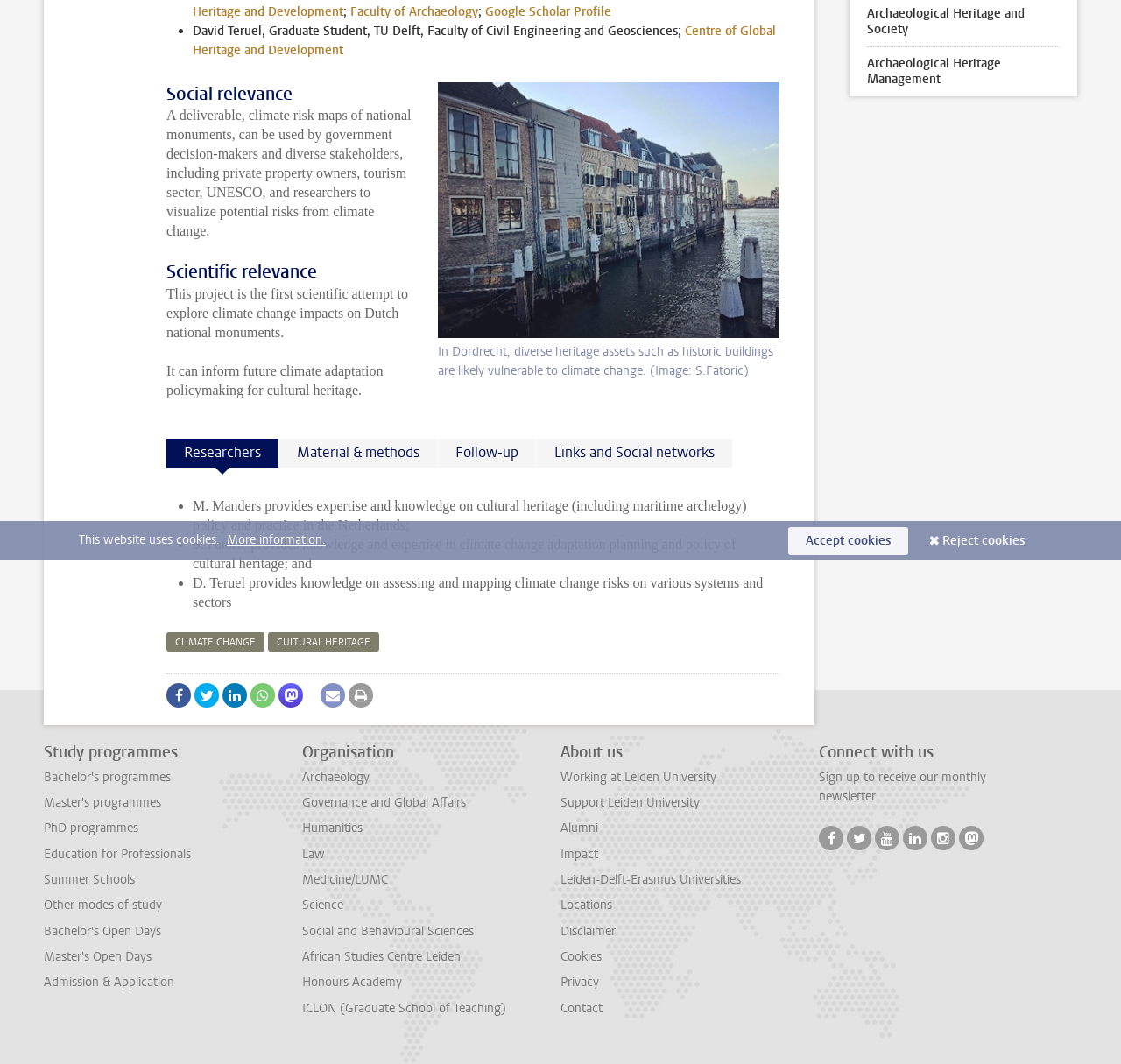Determine the bounding box for the HTML element described here: "Impact". The coordinates should be given as [left, top, right, bottom] with each number being a float between 0 and 1.

[0.5, 0.795, 0.534, 0.811]